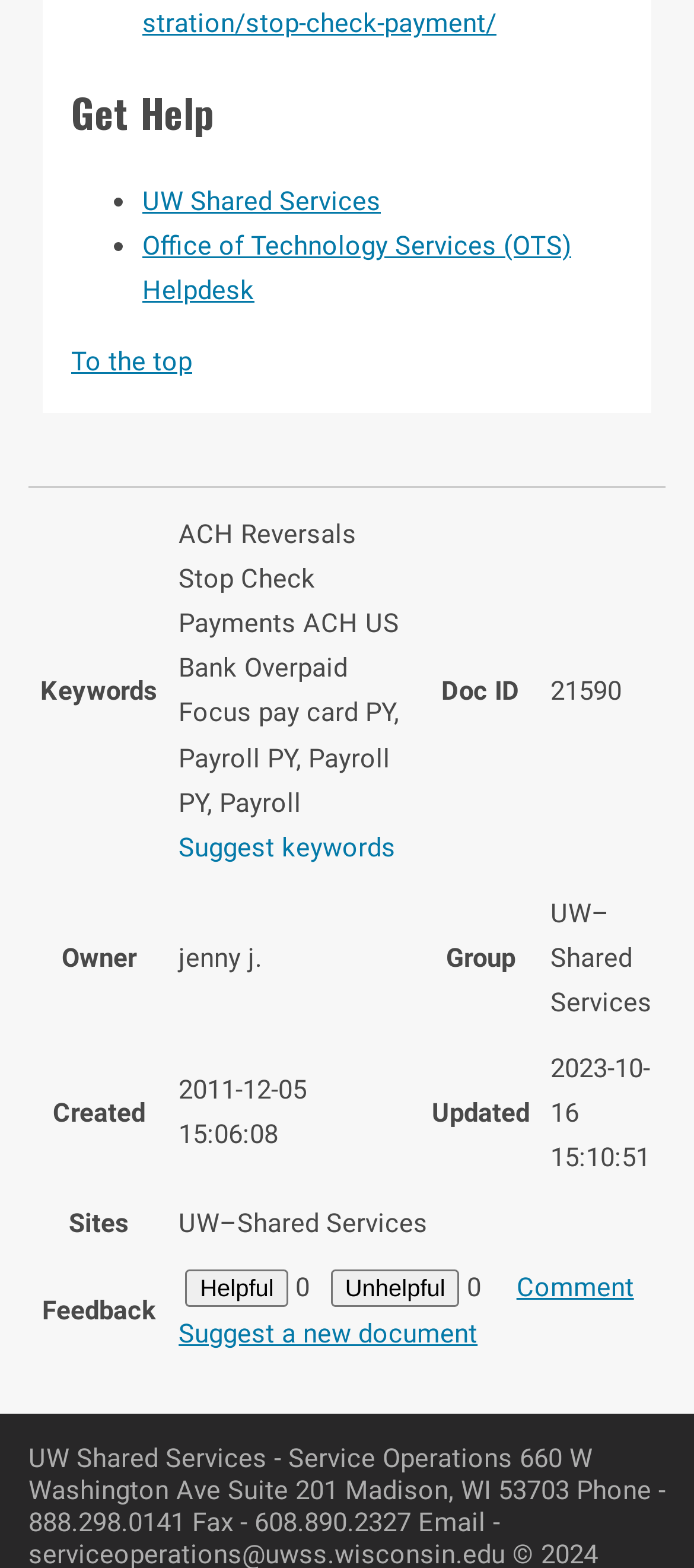Specify the bounding box coordinates of the area to click in order to follow the given instruction: "Click on 'Comment'."

[0.744, 0.811, 0.913, 0.832]